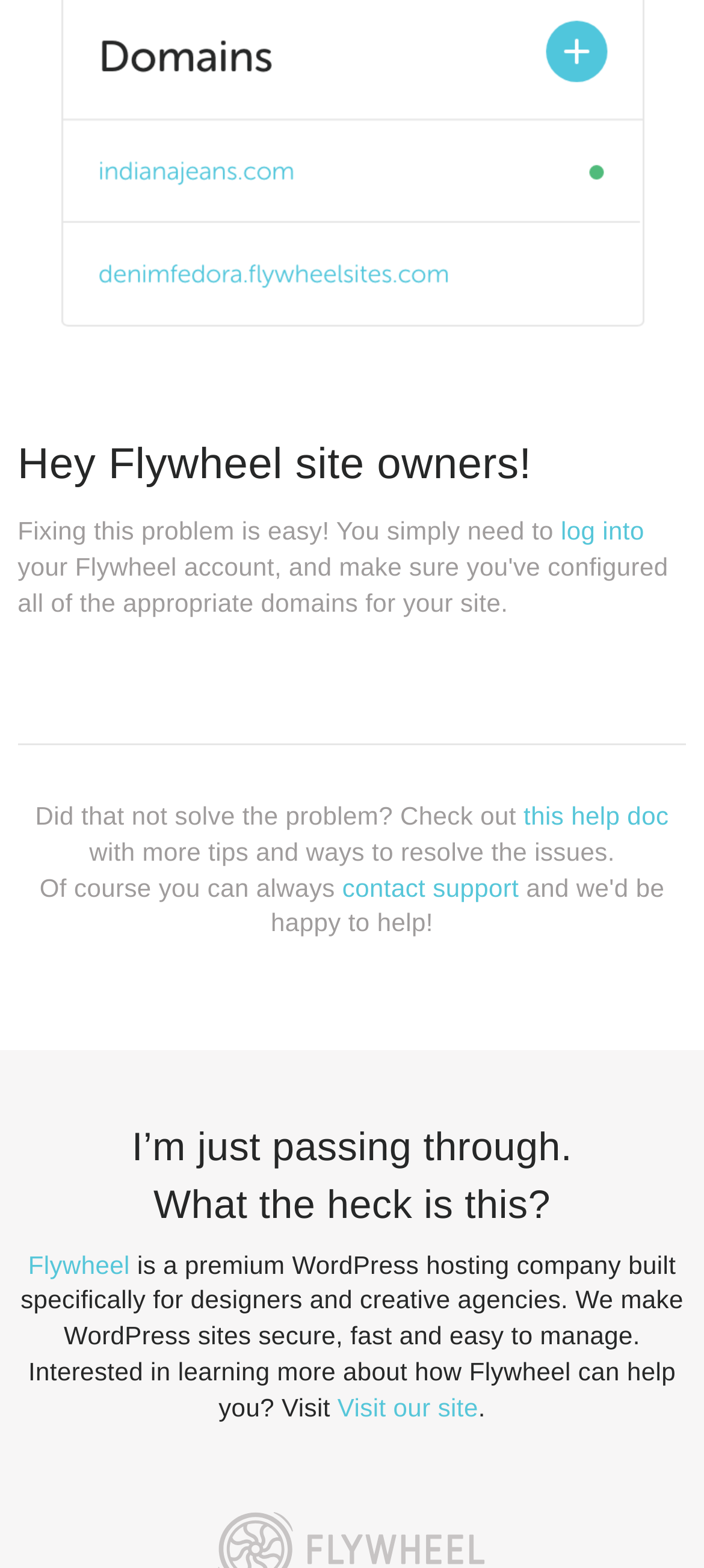Using the provided element description "log into", determine the bounding box coordinates of the UI element.

[0.796, 0.329, 0.915, 0.348]